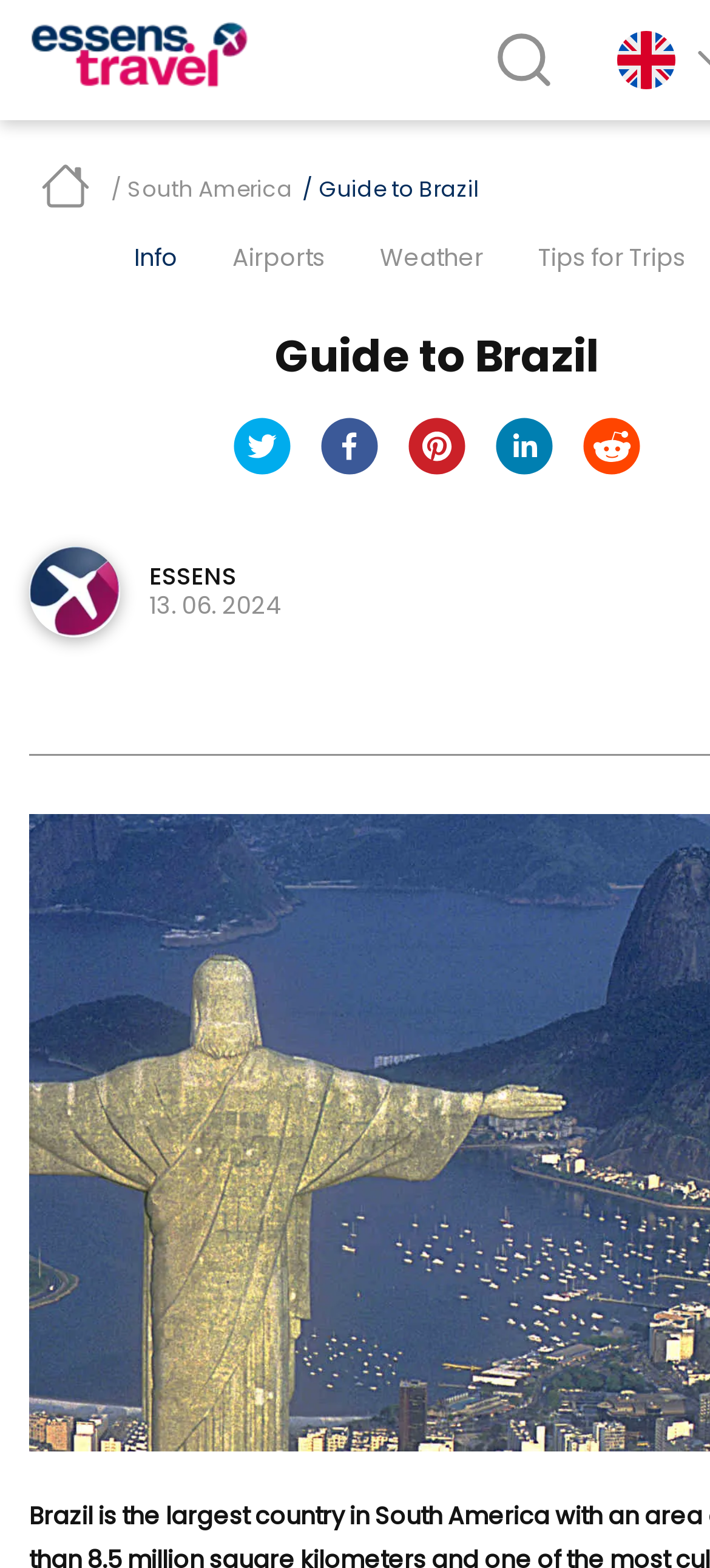What is the region mentioned in the link above the social media buttons?
Answer the question with just one word or phrase using the image.

South America